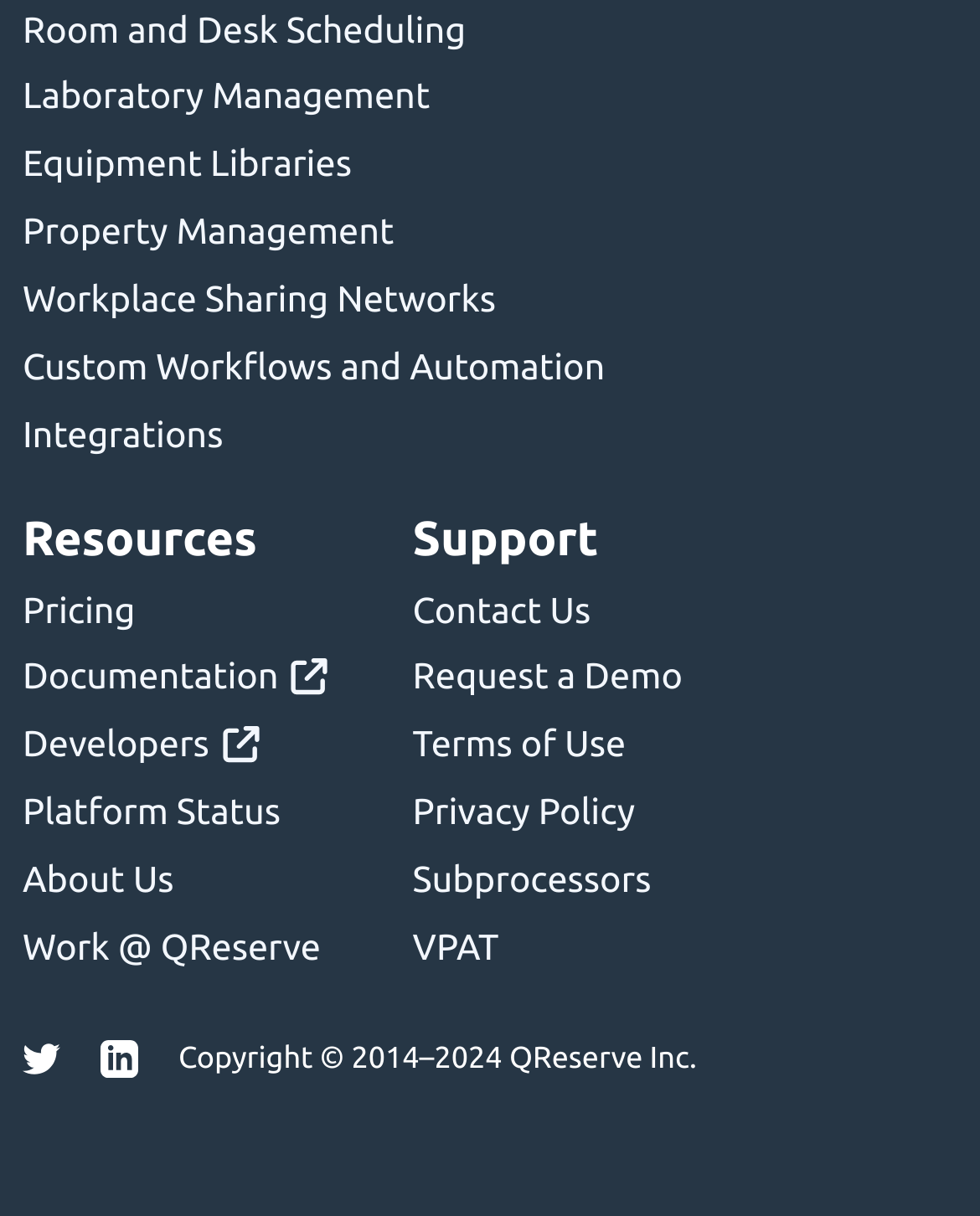Locate the bounding box coordinates of the clickable part needed for the task: "Contact us".

[0.421, 0.485, 0.603, 0.518]